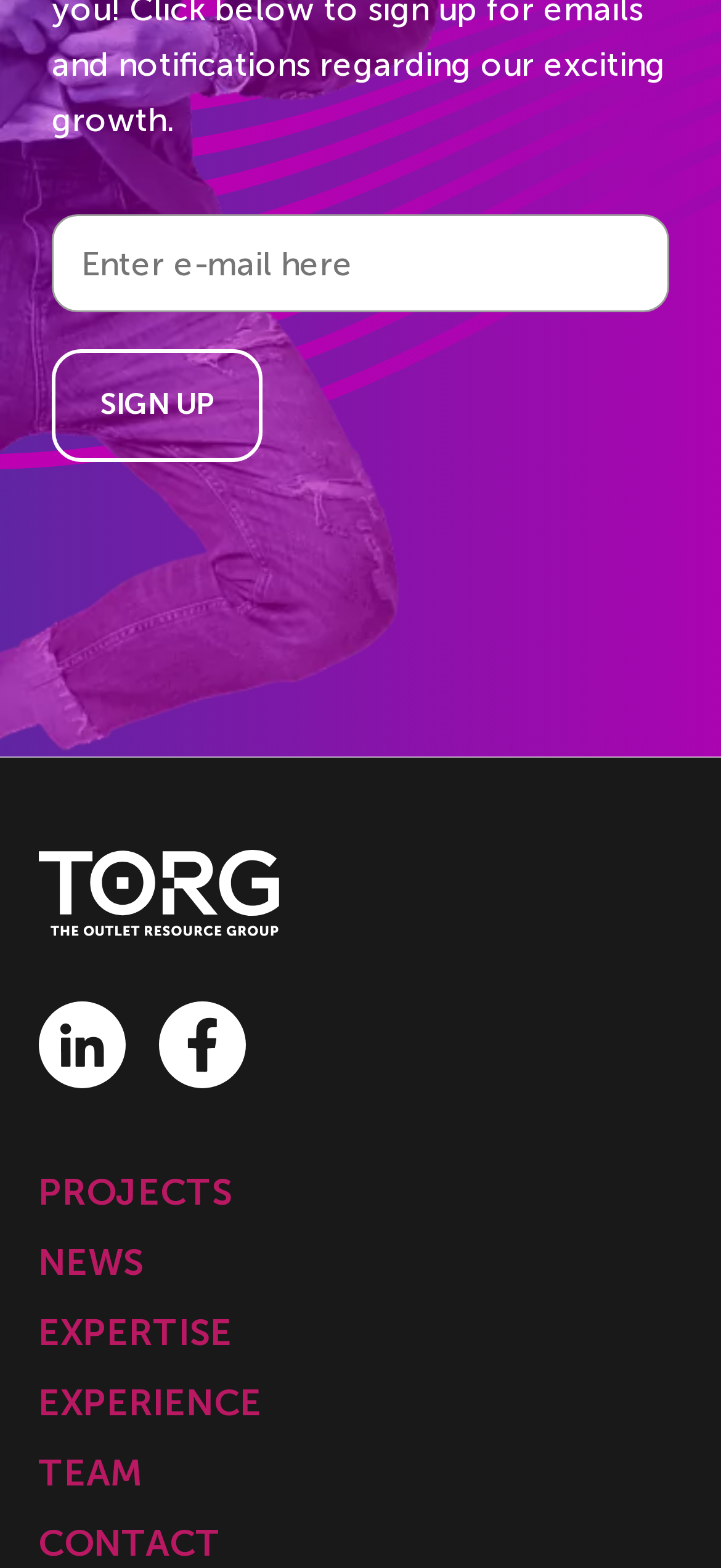Use the details in the image to answer the question thoroughly: 
How many links are in the navigation menu?

The navigation menu contains links to 'PROJECTS', 'NEWS', 'EXPERTISE', 'EXPERIENCE', 'TEAM', and 'CONTACT', which are 6 links, and there are also two social media links, making a total of 7 links.